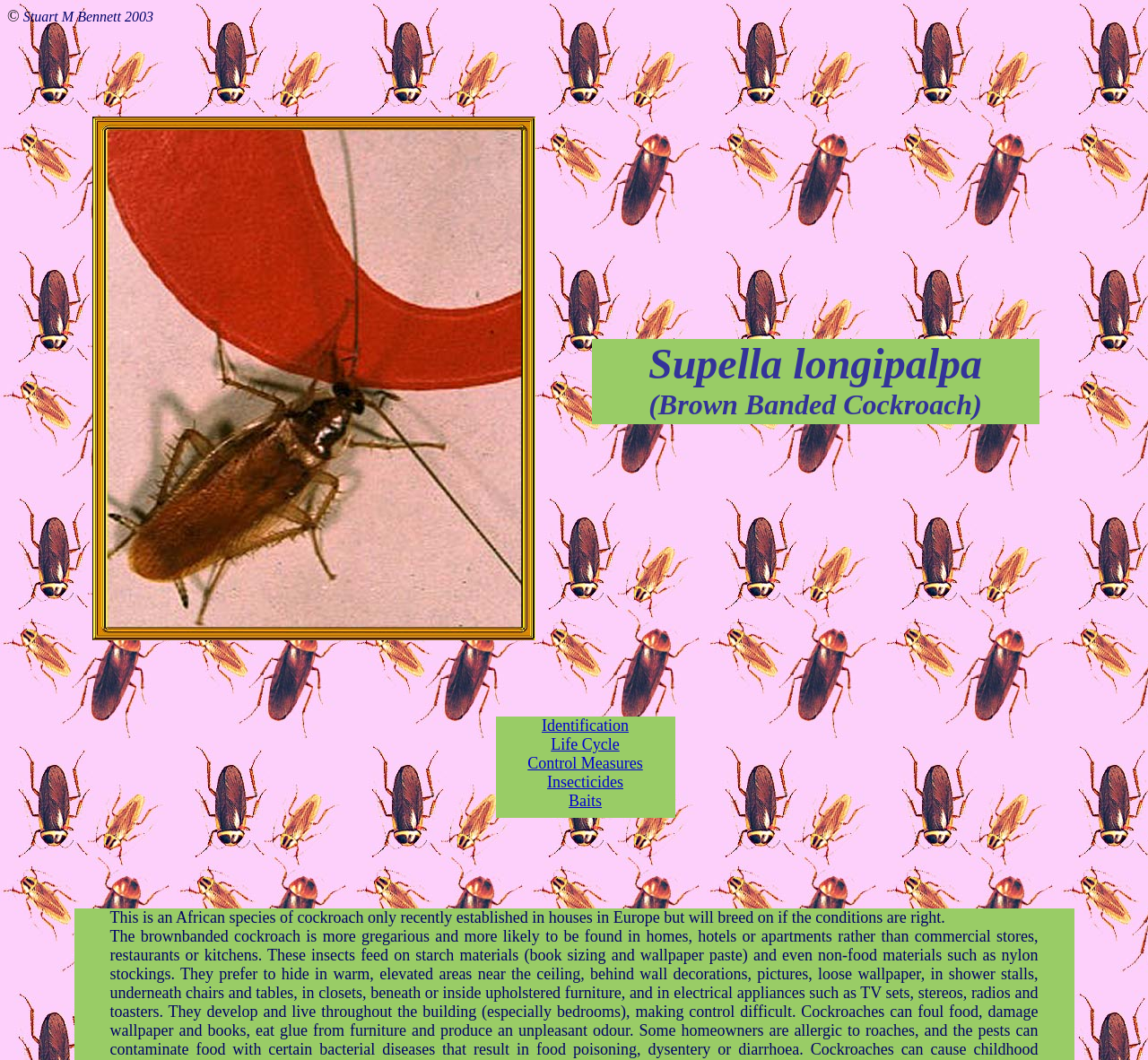Please provide a brief answer to the question using only one word or phrase: 
What is the purpose of the links in the webpage?

To provide more information